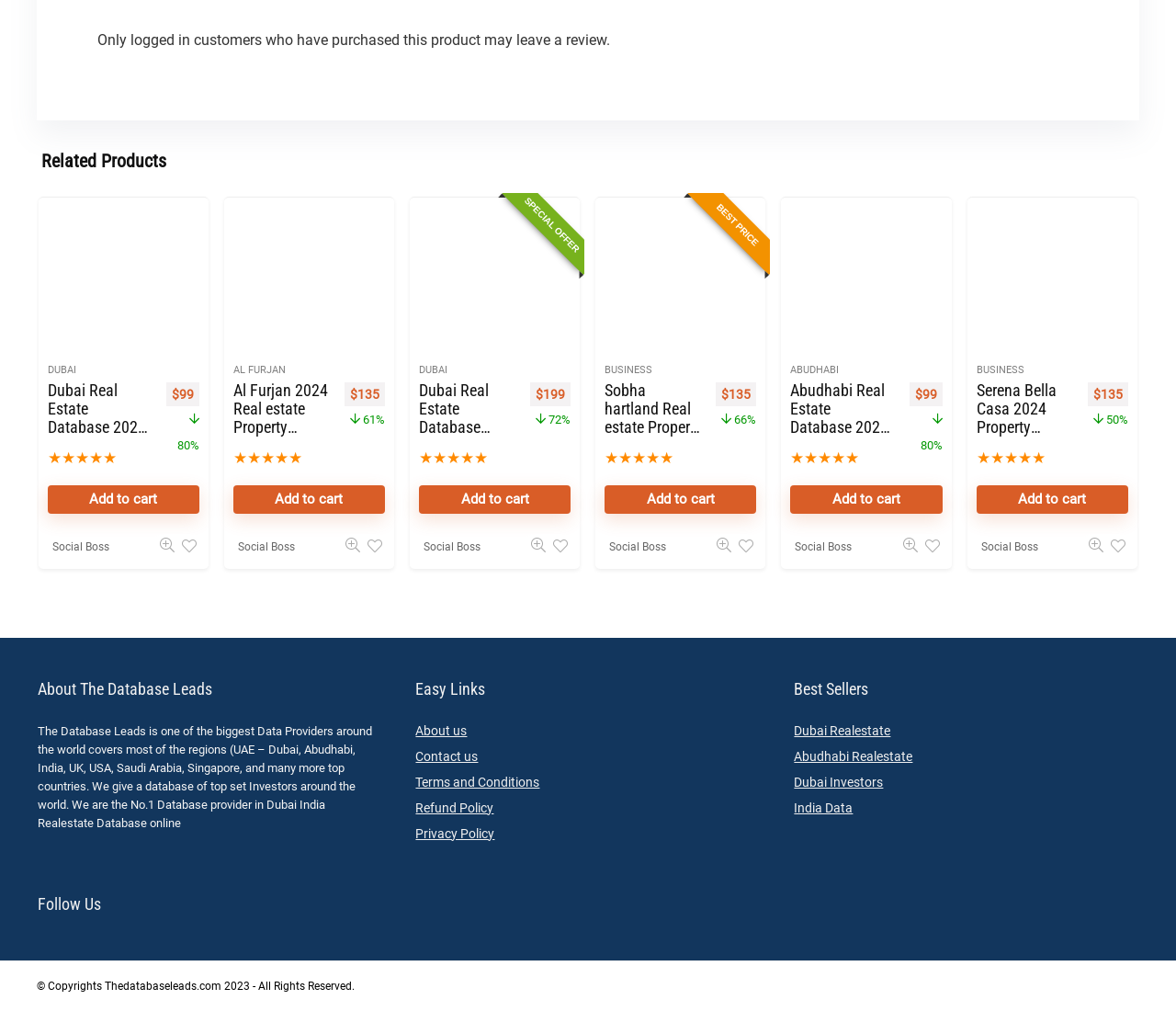Please examine the image and provide a detailed answer to the question: What is the name of the company that provides the database of top set Investors?

I found this answer by reading the text 'We give a database of top set Investors around the world. We are the No.1 Database provider in Dubai India Realestate Database online' which is located at the bottom of the webpage.